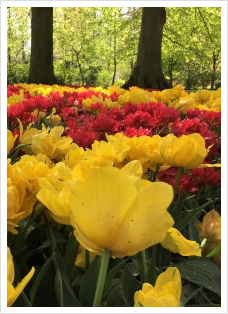Answer the following in one word or a short phrase: 
What cultural influence is reflected in the garden?

Dutch